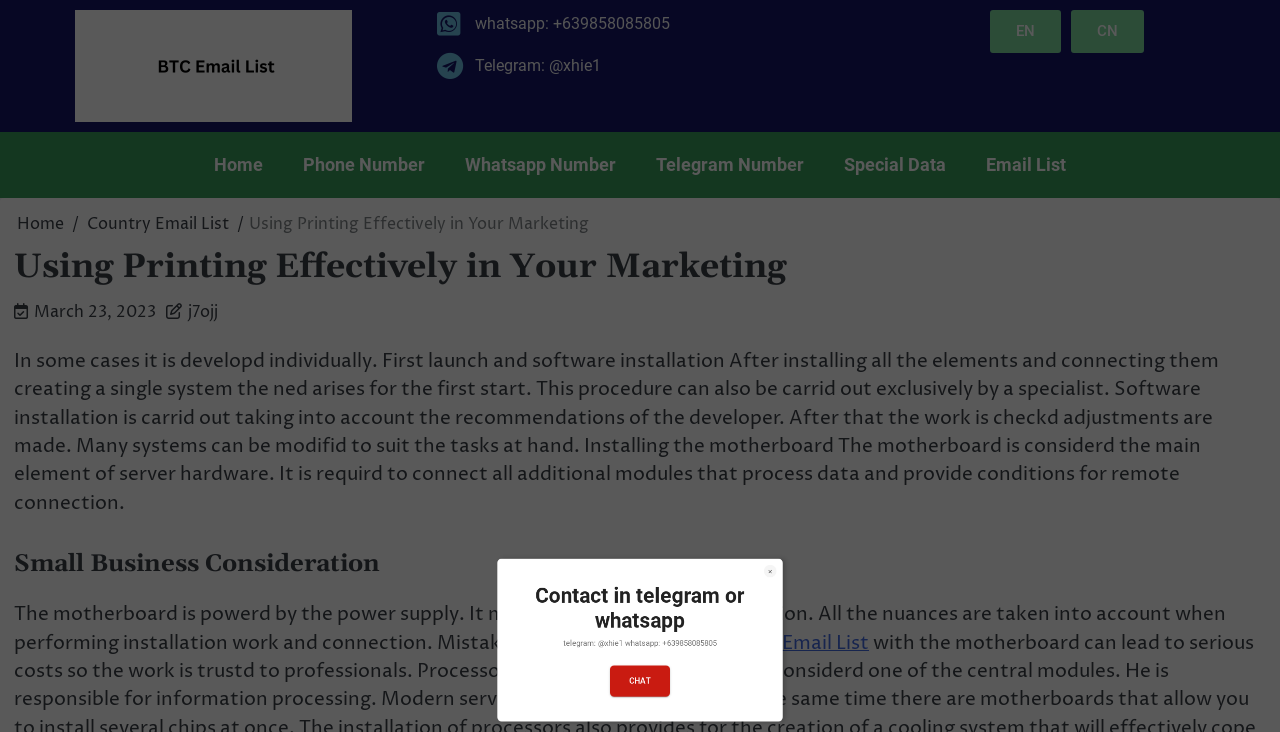Please determine the bounding box coordinates for the UI element described here. Use the format (top-left x, top-left y, bottom-right x, bottom-right y) with values bounded between 0 and 1: Telegram Number

[0.497, 0.194, 0.644, 0.257]